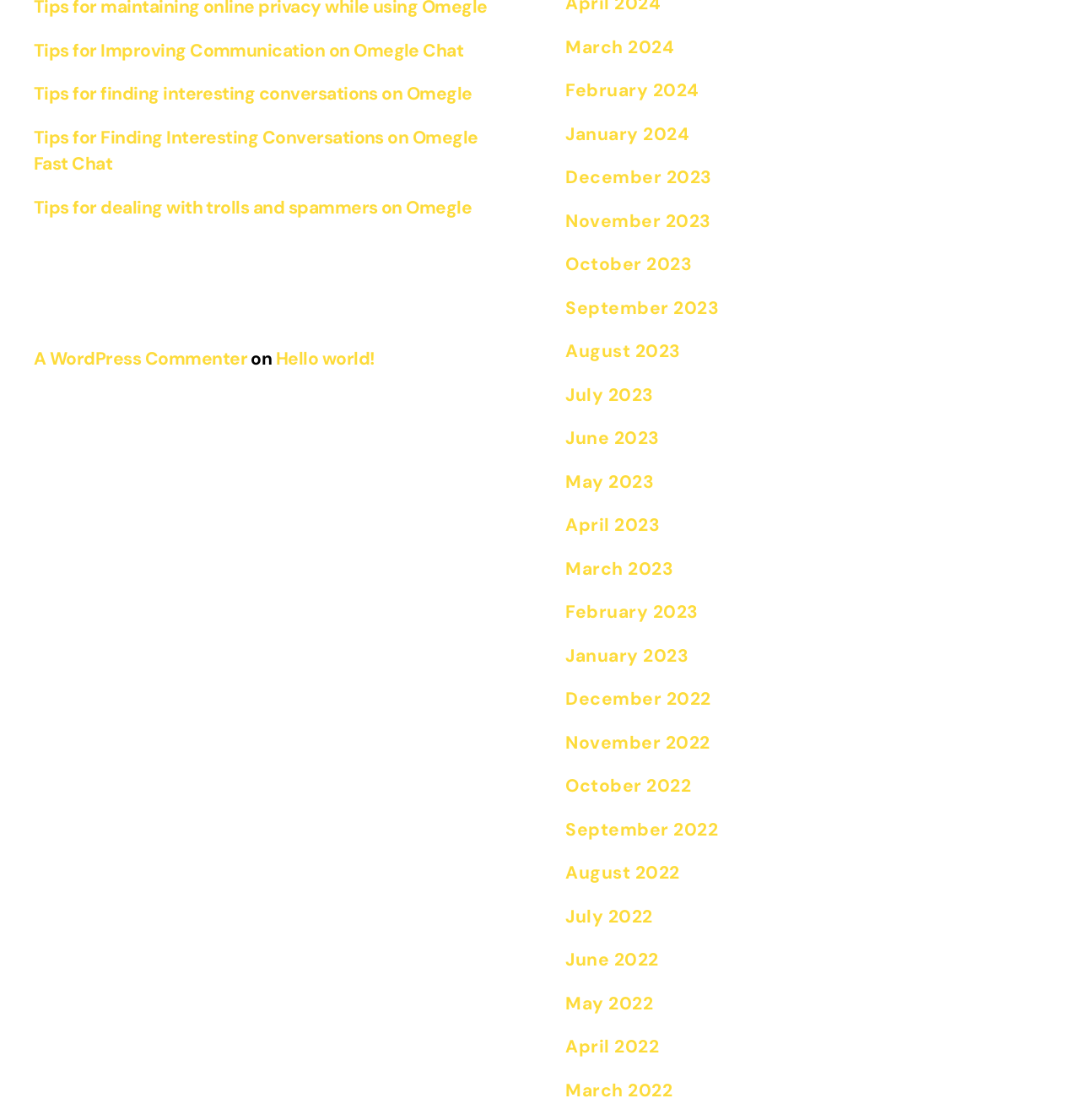Please identify the bounding box coordinates of the clickable area that will fulfill the following instruction: "View tips for improving communication on Omegle chat". The coordinates should be in the format of four float numbers between 0 and 1, i.e., [left, top, right, bottom].

[0.031, 0.035, 0.429, 0.056]